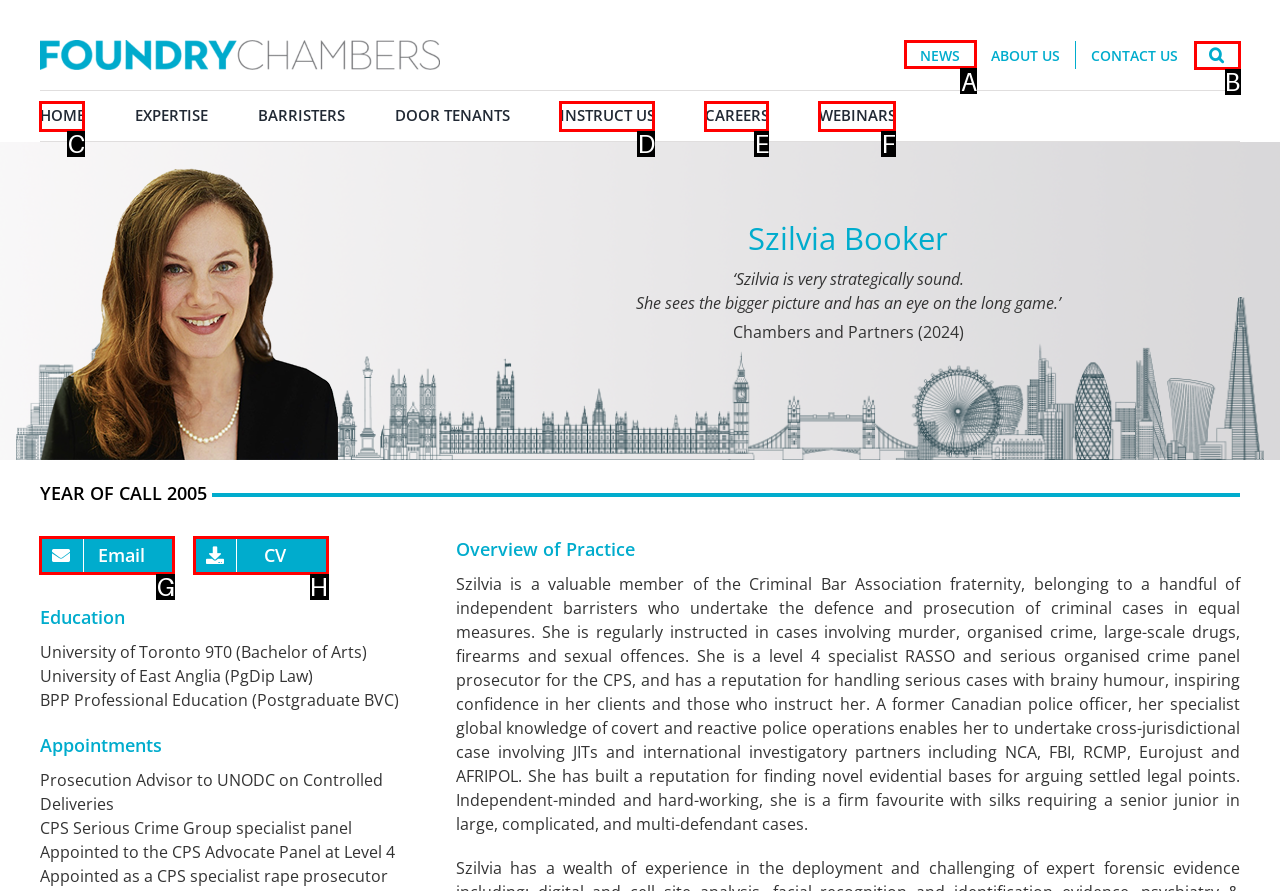Identify the correct choice to execute this task: Click the 'NEWS' link
Respond with the letter corresponding to the right option from the available choices.

A